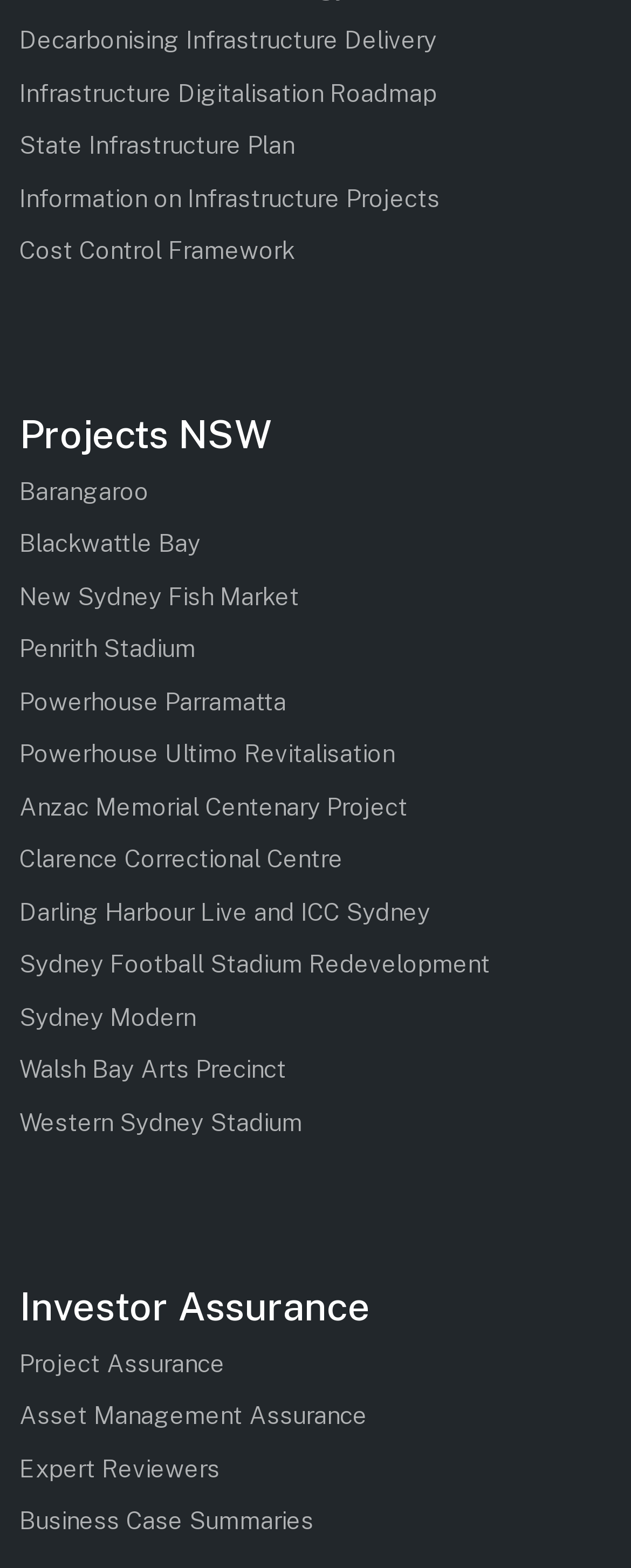Determine the bounding box coordinates of the clickable region to carry out the instruction: "Go back to top".

None